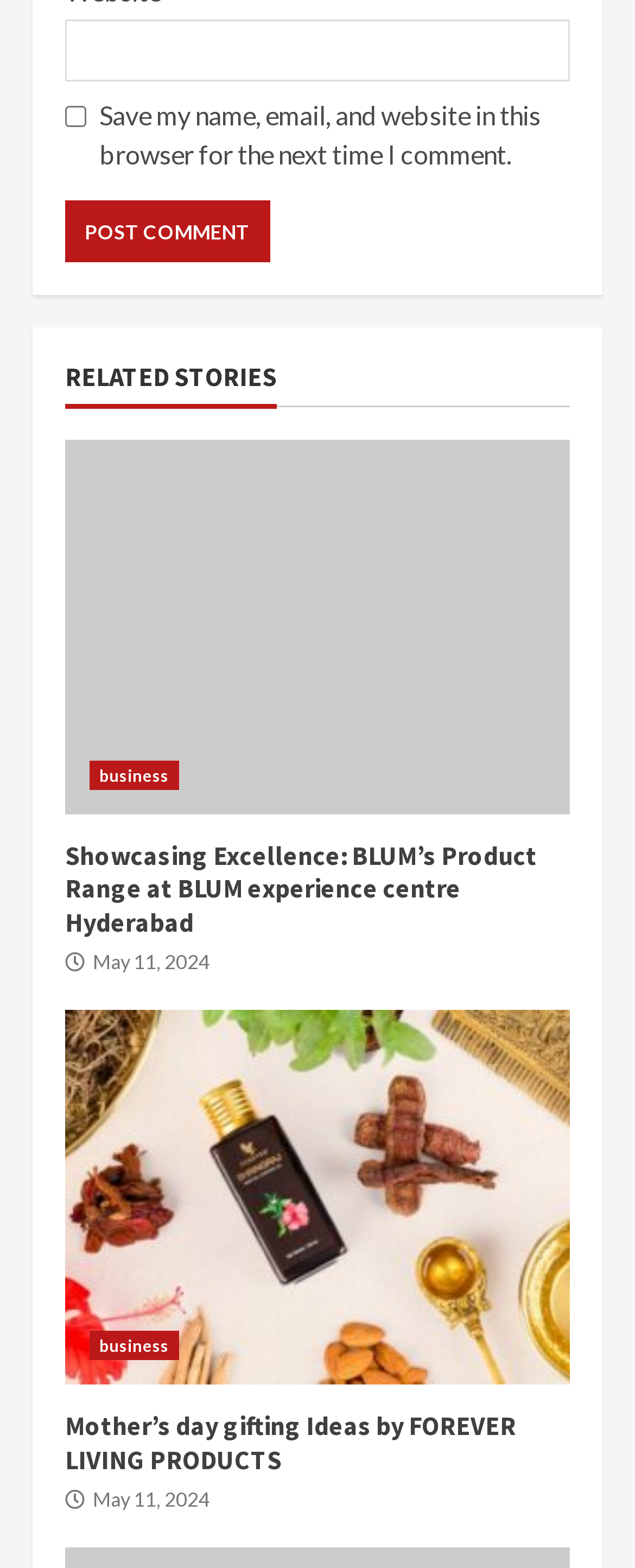How many related stories are there?
Examine the image and give a concise answer in one word or a short phrase.

2